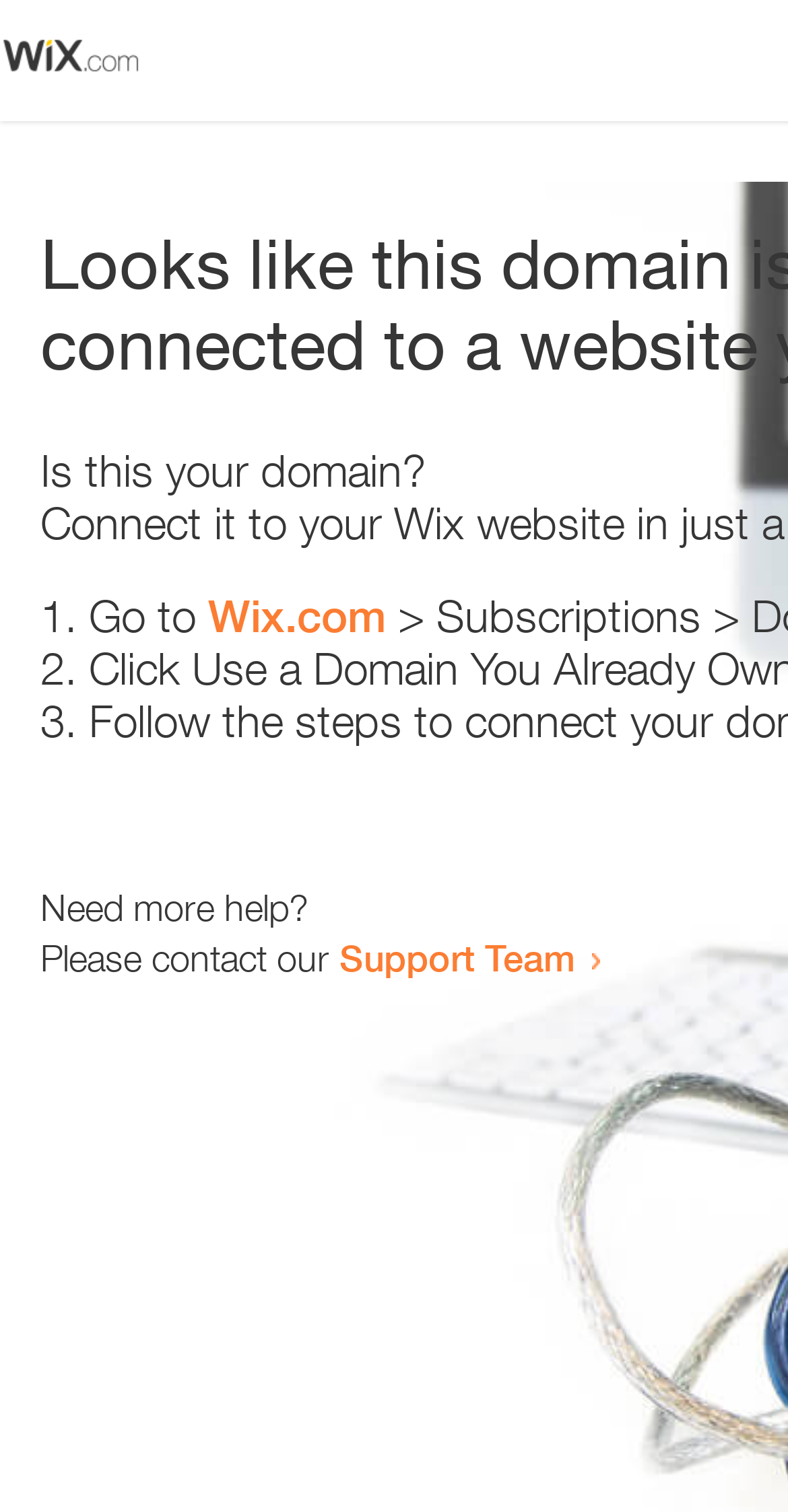Find the coordinates for the bounding box of the element with this description: "Support Team".

[0.431, 0.618, 0.731, 0.648]